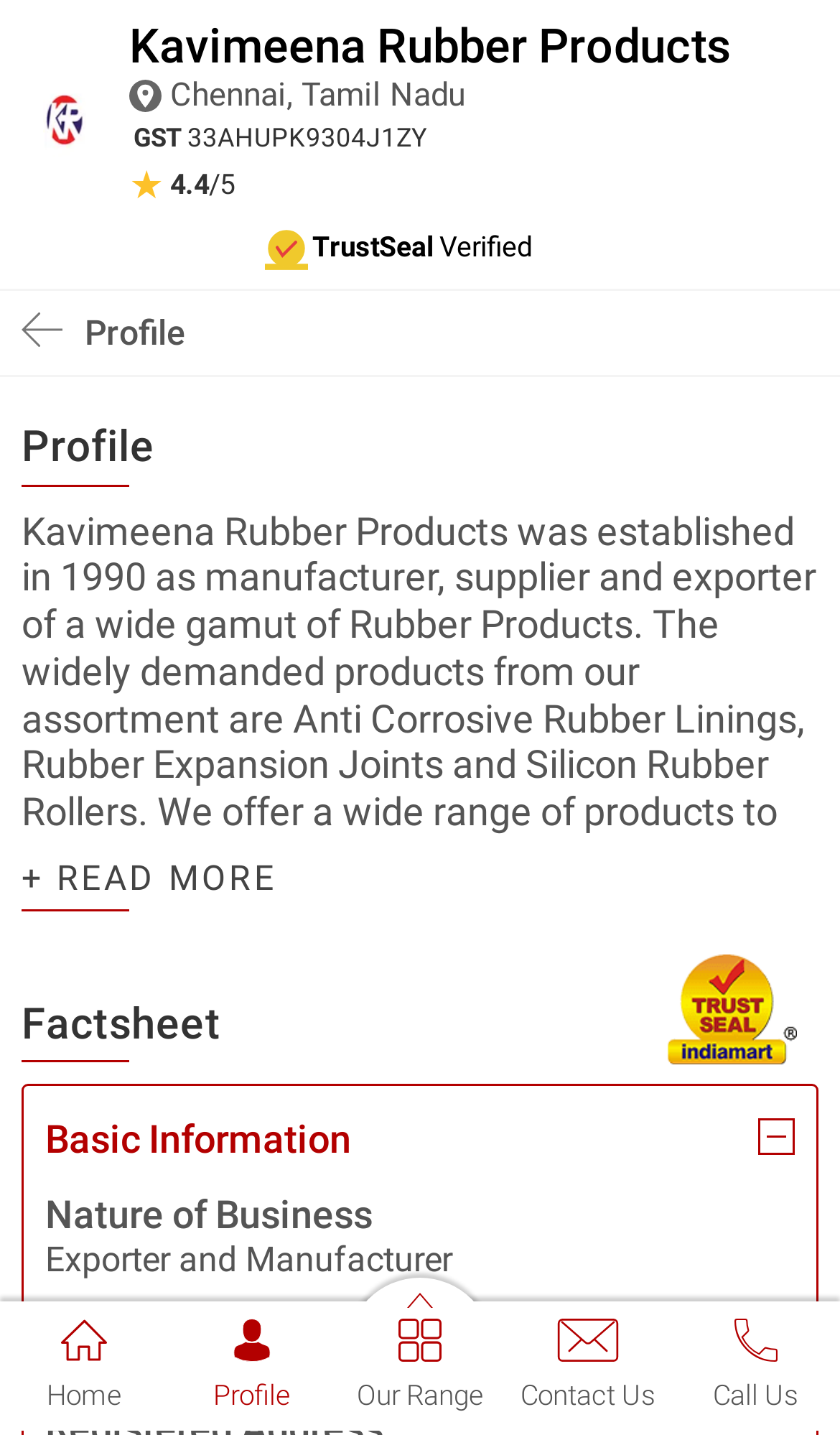Based on what you see in the screenshot, provide a thorough answer to this question: What is the company's GST number?

The GST number can be found on the top right section of the webpage, below the company's name and address. It is displayed as a static text element.